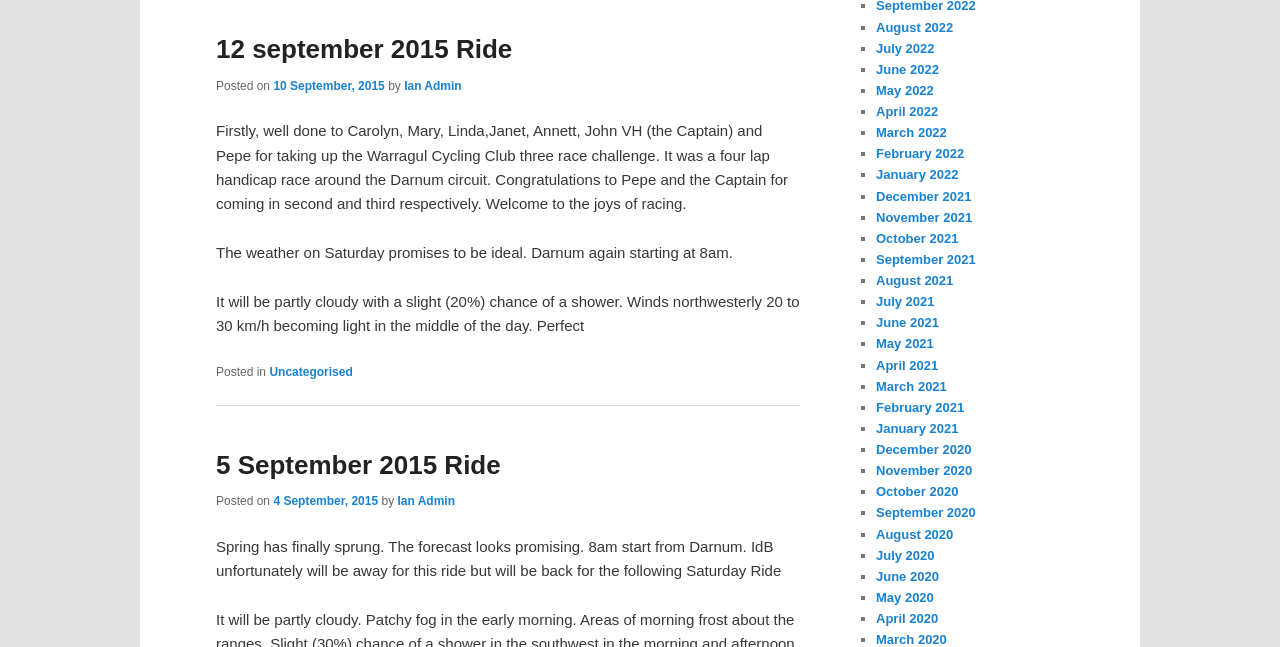Consider the image and give a detailed and elaborate answer to the question: 
What is the date of the first ride?

The first ride mentioned on the webpage is '12 september 2015 Ride' which is indicated by the heading '12 september 2015 Ride' and the text 'Posted on 10 September, 2015'.